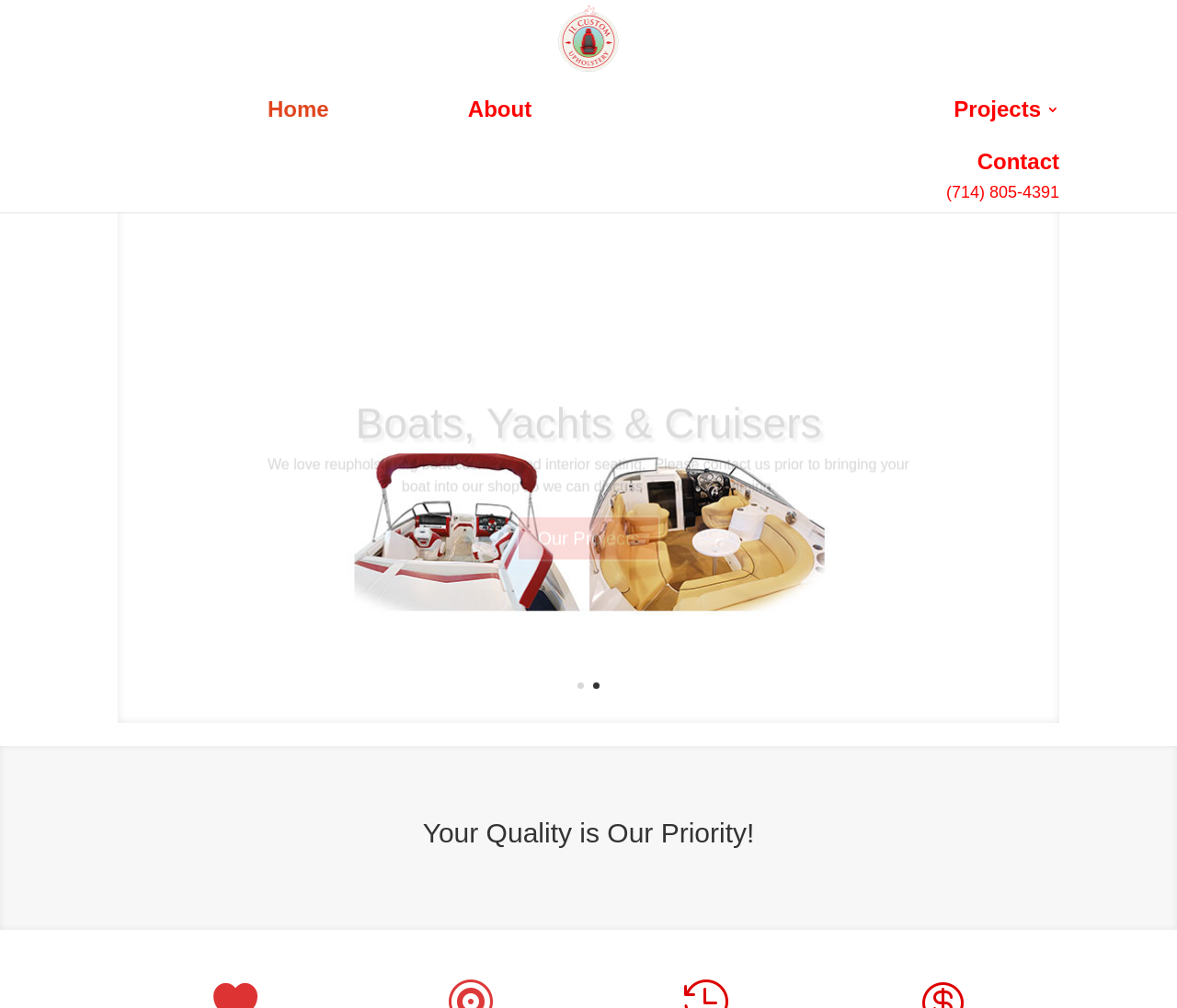Extract the primary header of the webpage and generate its text.

Your Quality is Our Priority!